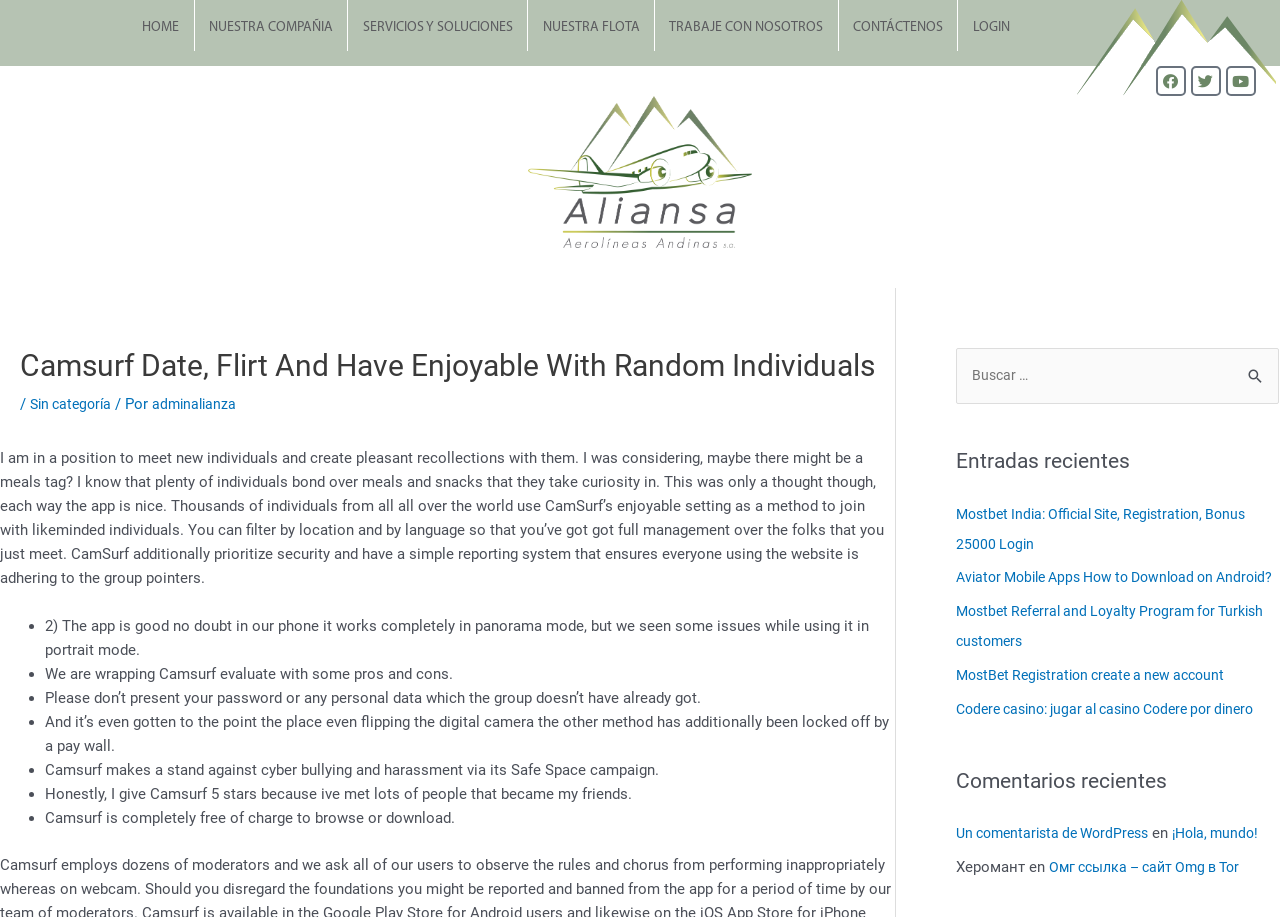Identify the bounding box for the UI element described as: "SERVICIOS Y SOLUCIONES". Ensure the coordinates are four float numbers between 0 and 1, formatted as [left, top, right, bottom].

[0.272, 0.005, 0.412, 0.056]